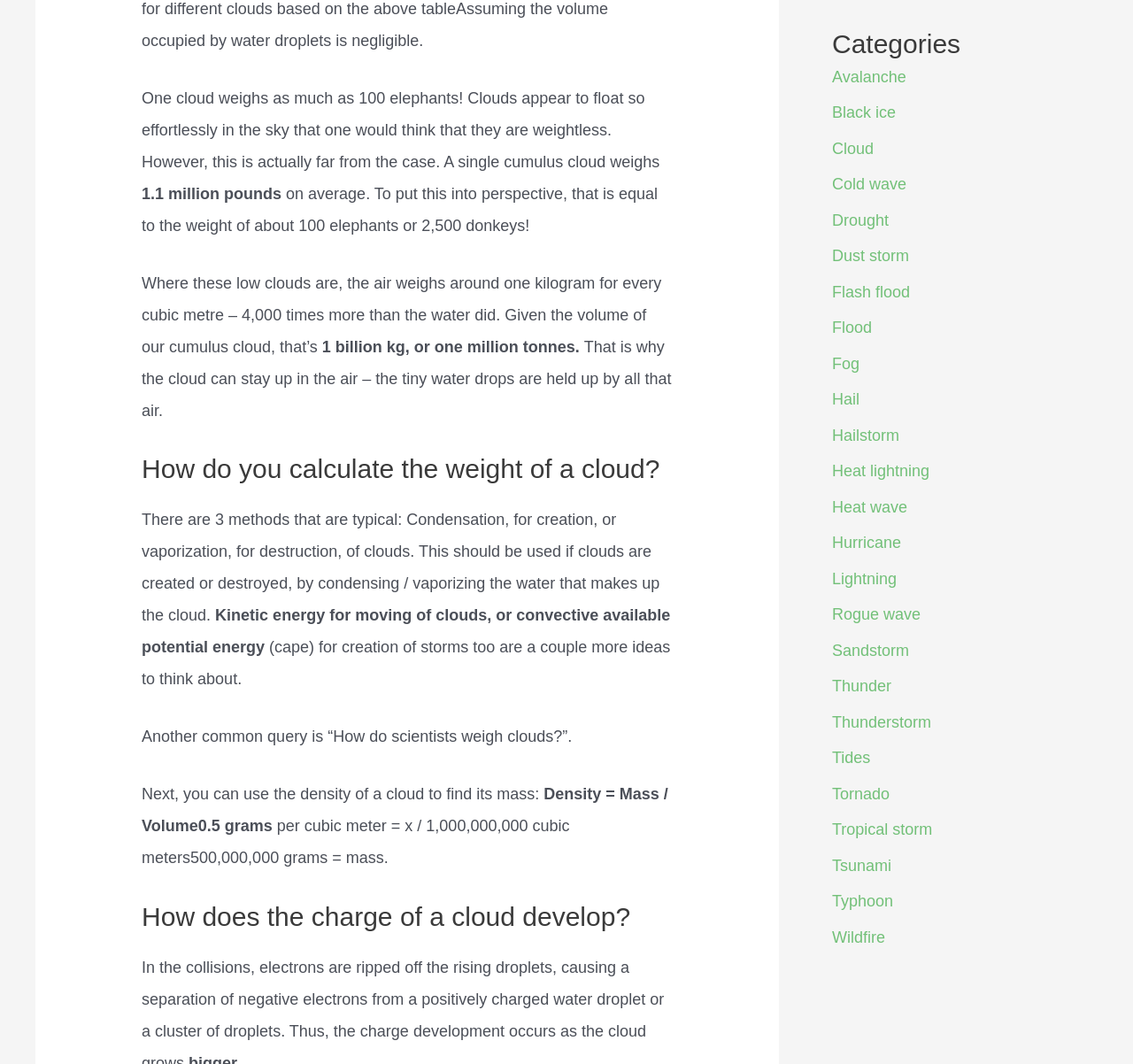Given the element description, predict the bounding box coordinates in the format (top-left x, top-left y, bottom-right x, bottom-right y). Make sure all values are between 0 and 1. Here is the element description: Ethics Policy

None